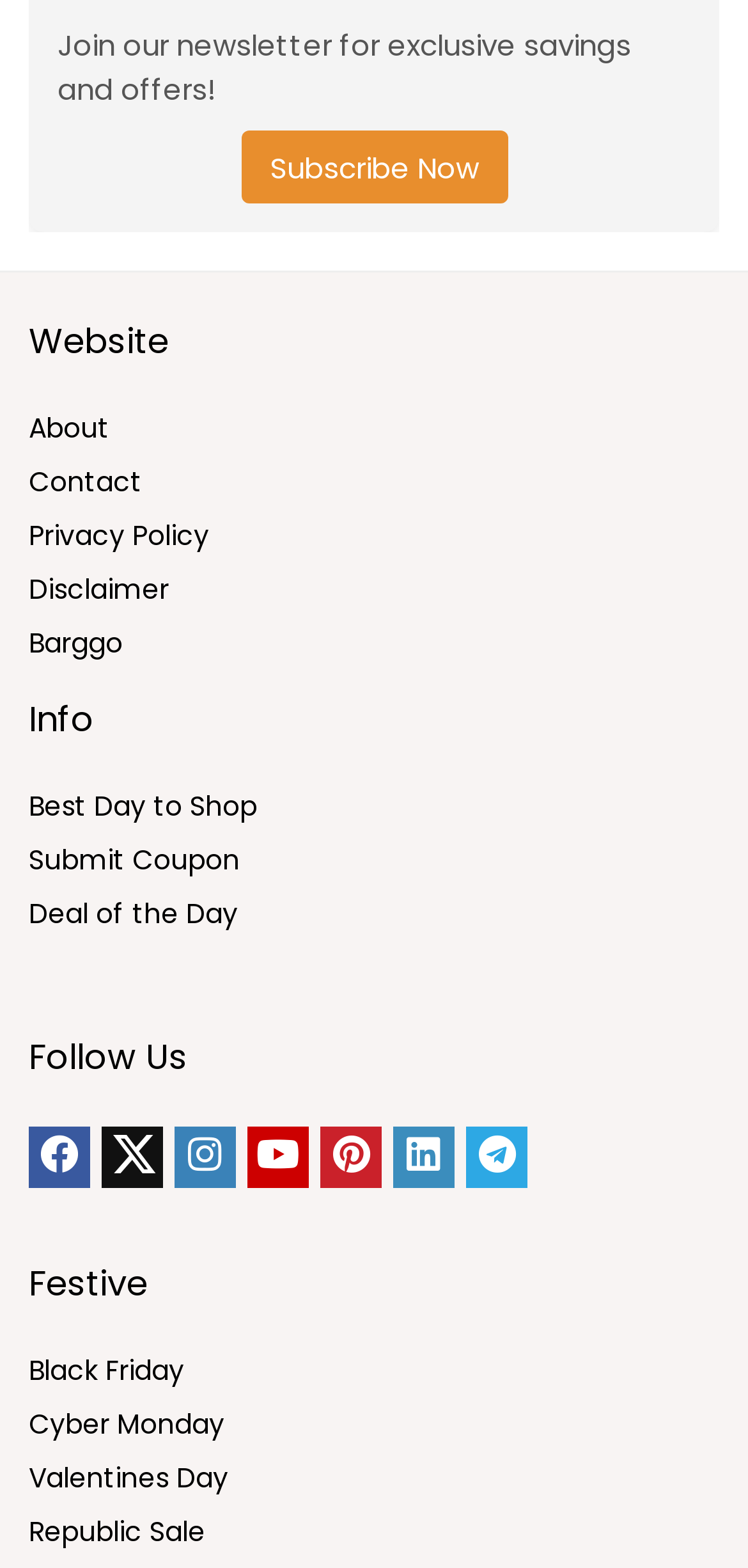Determine the bounding box coordinates of the region that needs to be clicked to achieve the task: "Visit the About page".

[0.038, 0.261, 0.146, 0.285]